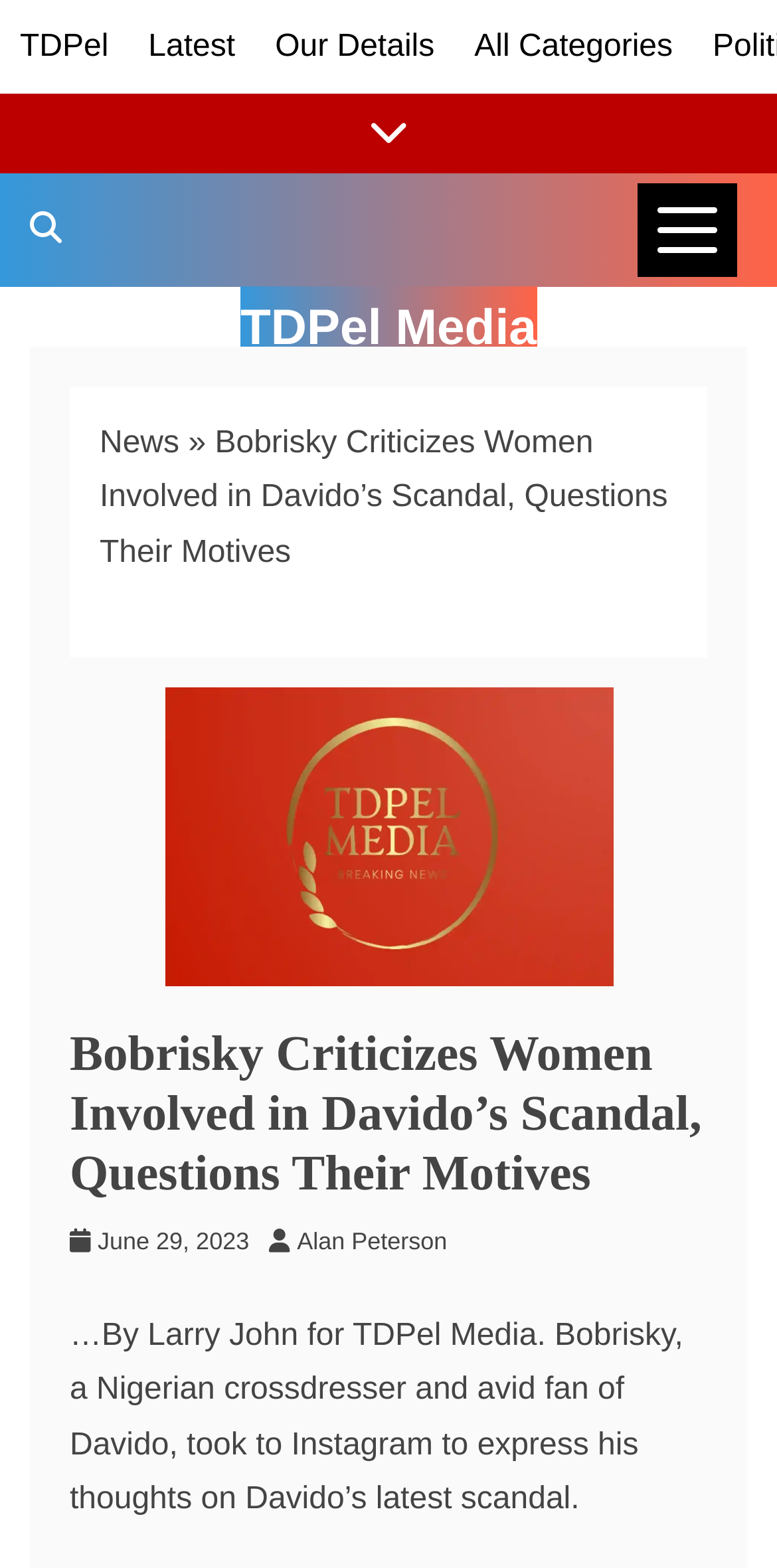Please determine the bounding box coordinates, formatted as (top-left x, top-left y, bottom-right x, bottom-right y), with all values as floating point numbers between 0 and 1. Identify the bounding box of the region described as: All Categories

[0.61, 0.019, 0.866, 0.041]